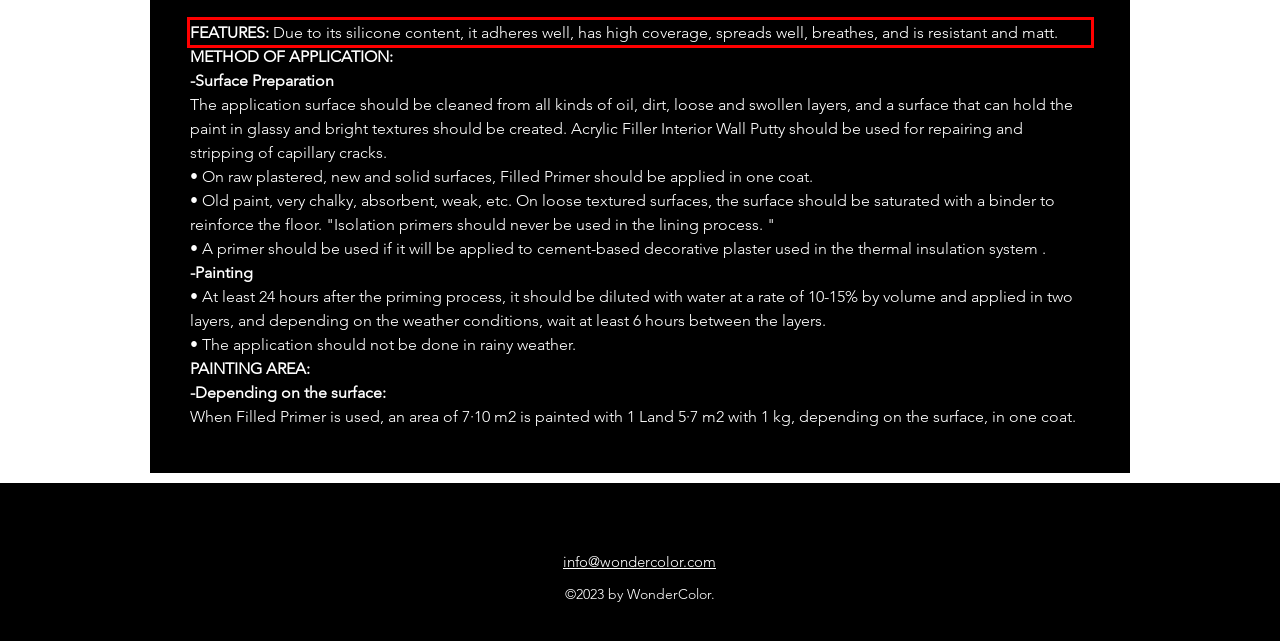Identify and transcribe the text content enclosed by the red bounding box in the given screenshot.

FEATURES: Due to its silicone content, it adheres well, has high coverage, spreads well, breathes, and is resistant and matt.